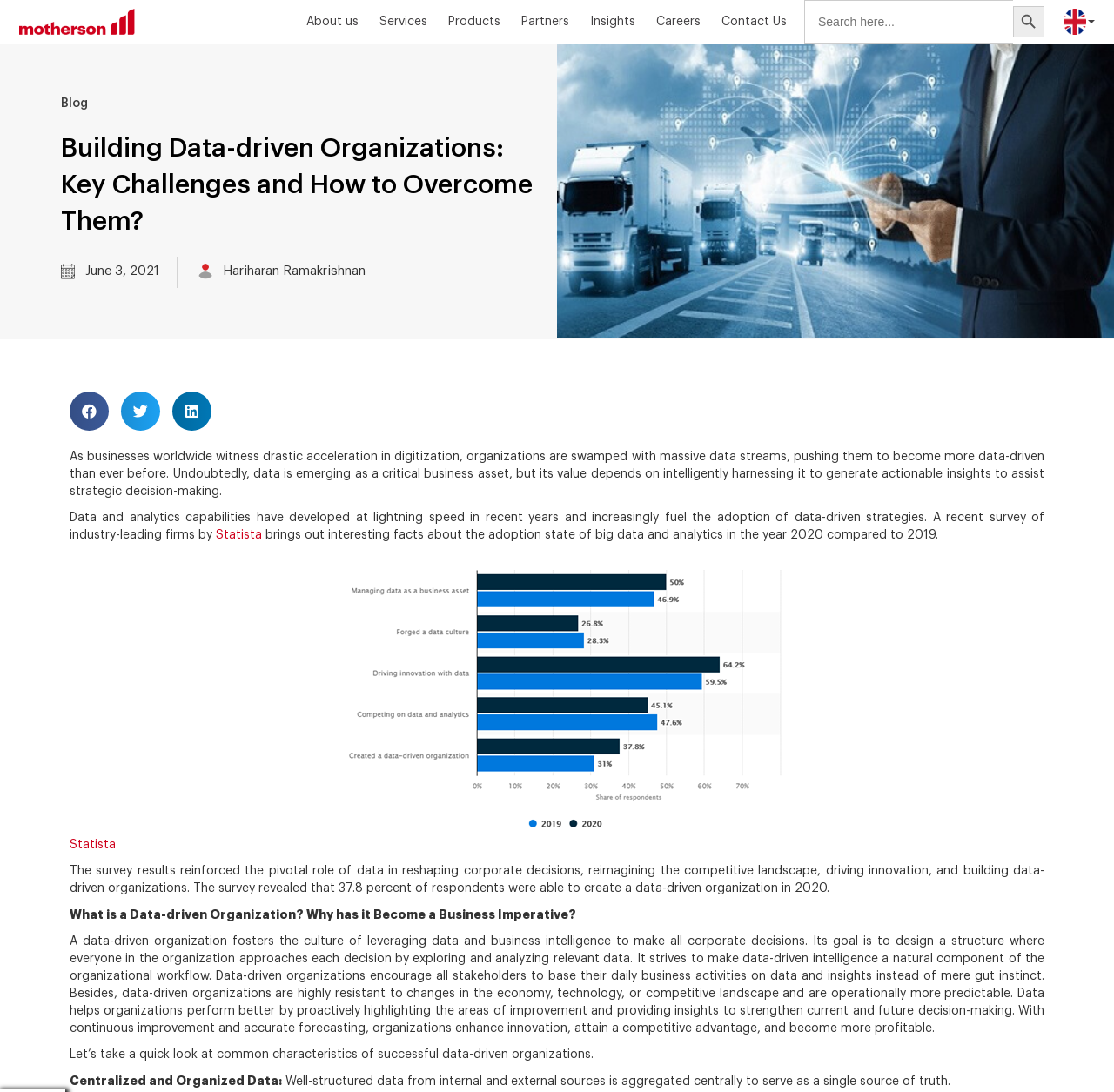Can you determine the bounding box coordinates of the area that needs to be clicked to fulfill the following instruction: "Read the blog"?

[0.055, 0.087, 0.079, 0.103]